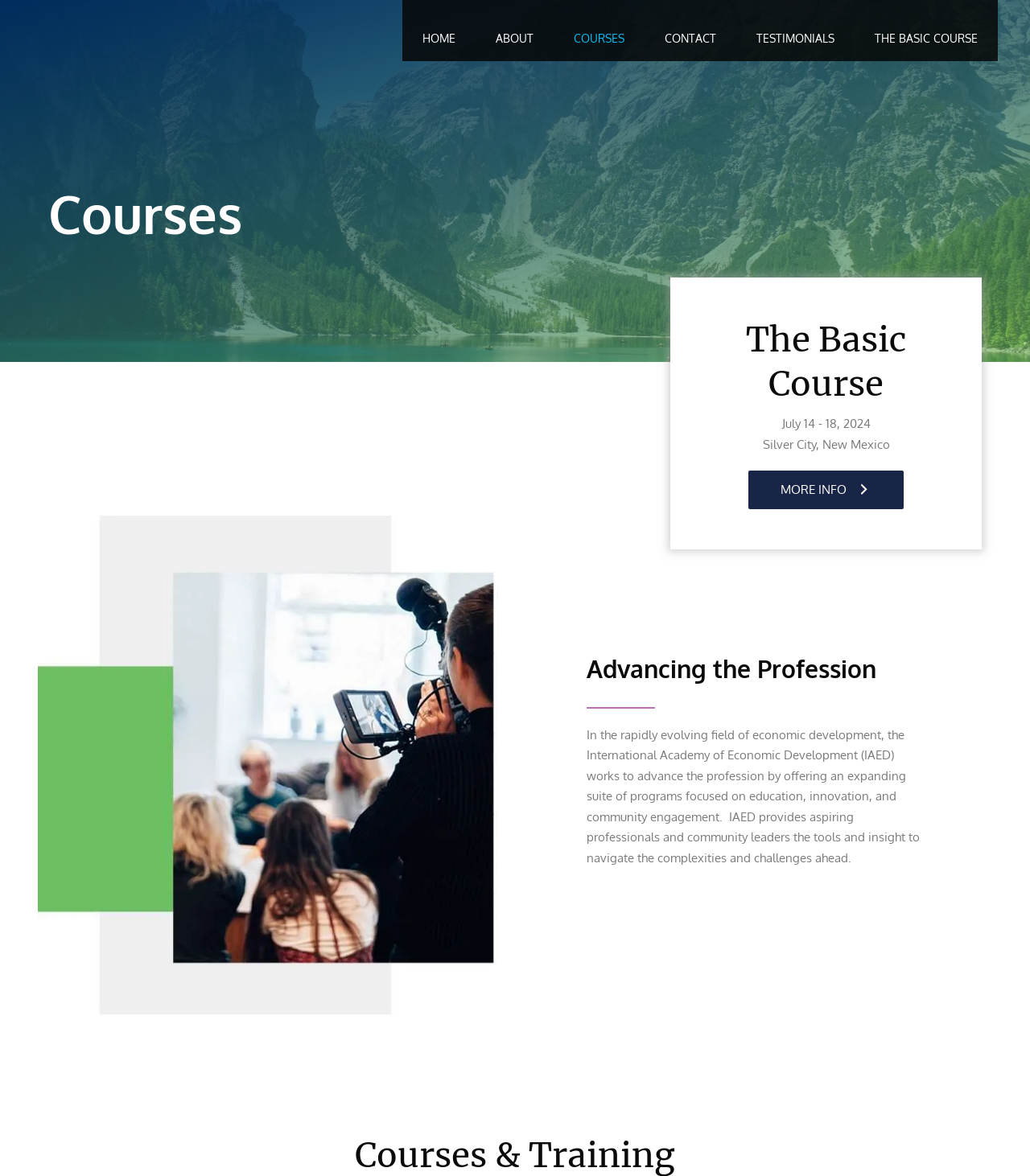Articulate a detailed summary of the webpage's content and design.

The webpage is about the International Academy for Economic Development, specifically showcasing their courses. At the top, there is a navigation bar with six links: HOME, ABOUT, COURSES, CONTACT, TESTIMONIALS, and THE BASIC COURSE. 

Below the navigation bar, there is a heading that reads "Courses" and another heading that reads "The Basic Course". The basic course is described as taking place from July 14 to 18, 2024, in Silver City, New Mexico. There is a "more info" button next to this description. 

To the left of the course description, there is an image, CourseSquares1, which takes up a significant portion of the left side of the page. 

Further down, there is a heading that reads "Advancing the Profession", followed by a paragraph of text that explains the International Academy of Economic Development's mission to advance the profession of economic development through education, innovation, and community engagement.